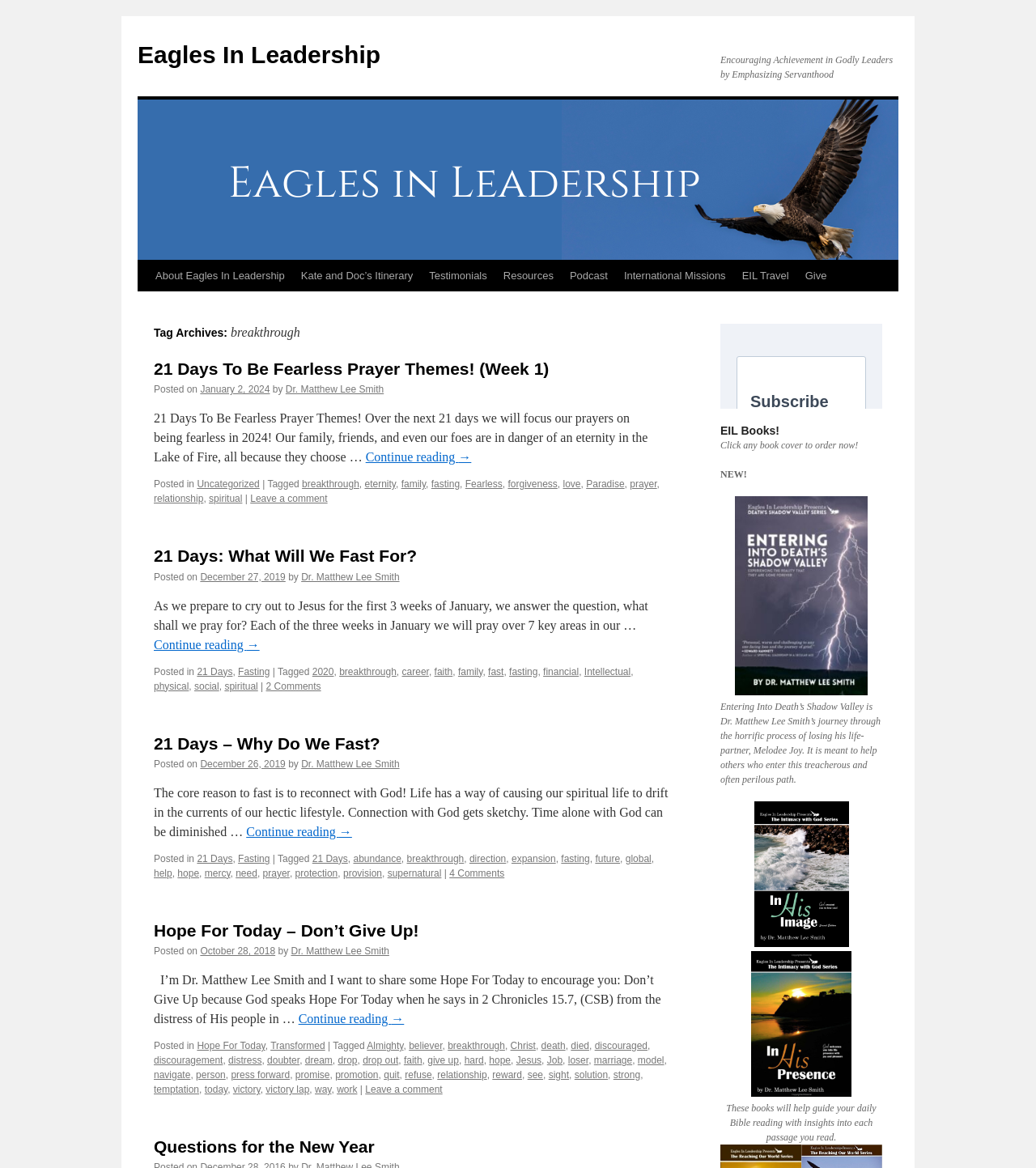Examine the image carefully and respond to the question with a detailed answer: 
How many articles are on this page?

I counted the number of headings that start with a date, which indicate the start of a new article. There are three such headings, so there are three articles on this page.